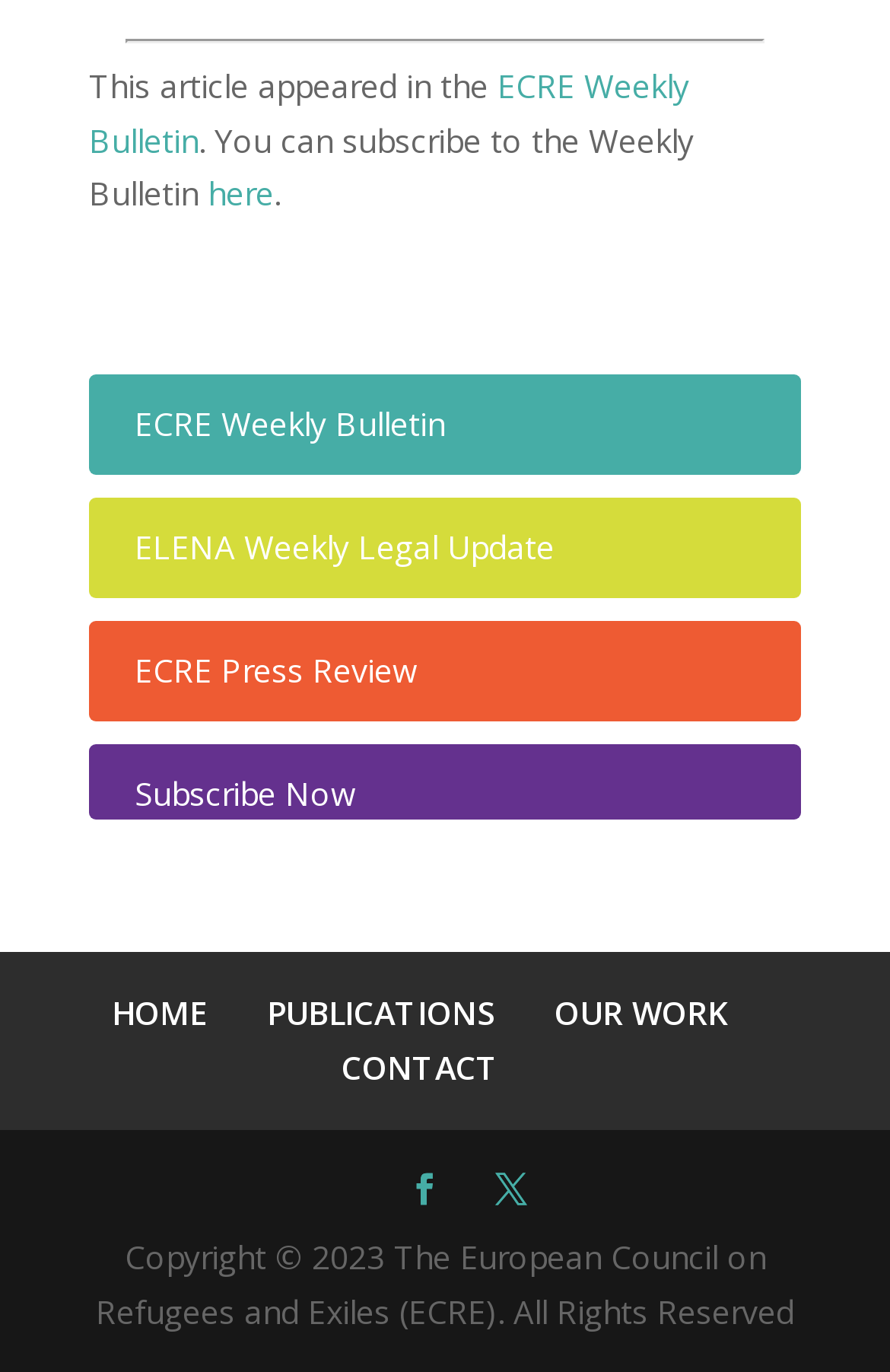Locate the bounding box coordinates of the element to click to perform the following action: 'View the ECRE Weekly Bulletin'. The coordinates should be given as four float values between 0 and 1, in the form of [left, top, right, bottom].

[0.1, 0.046, 0.774, 0.117]